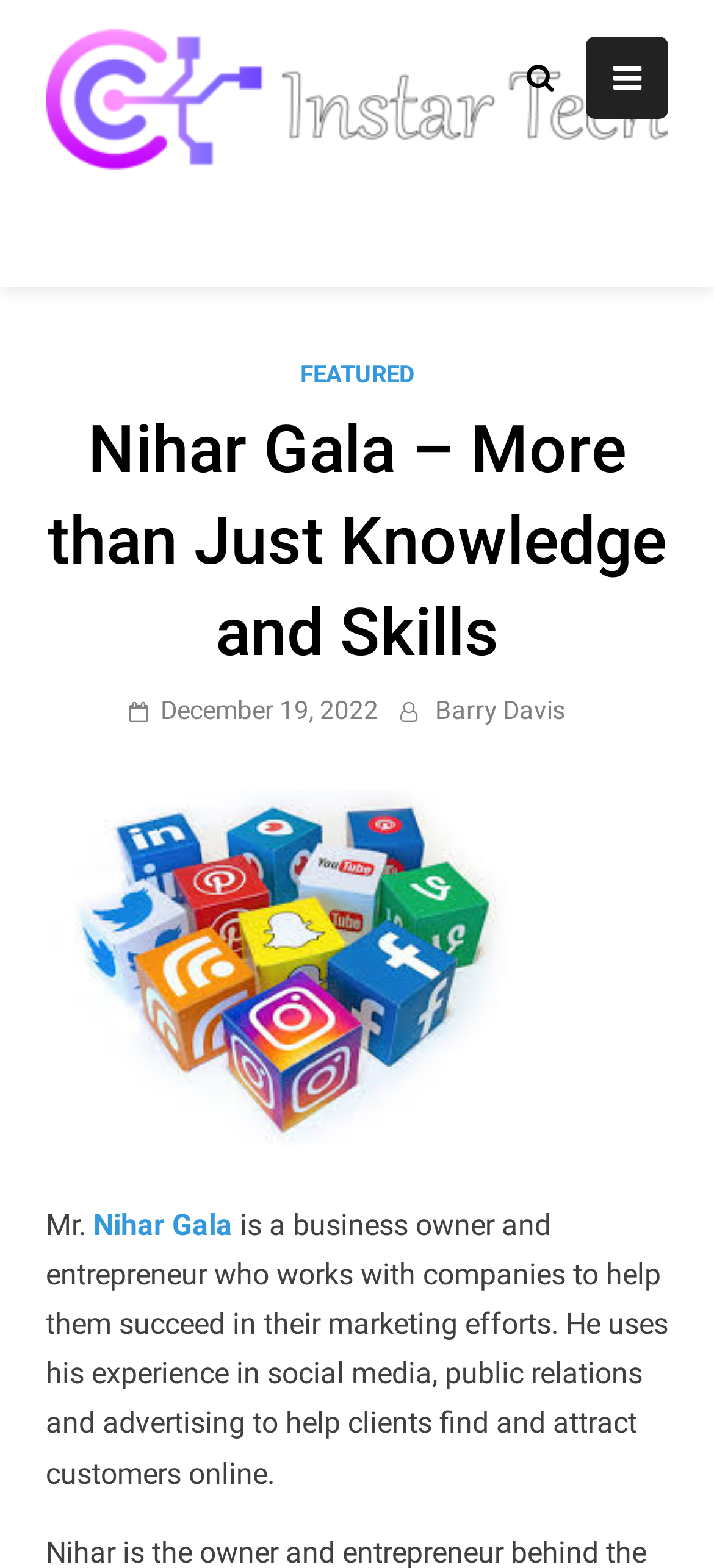Identify the bounding box of the HTML element described here: "JavaScript". Provide the coordinates as four float numbers between 0 and 1: [left, top, right, bottom].

None